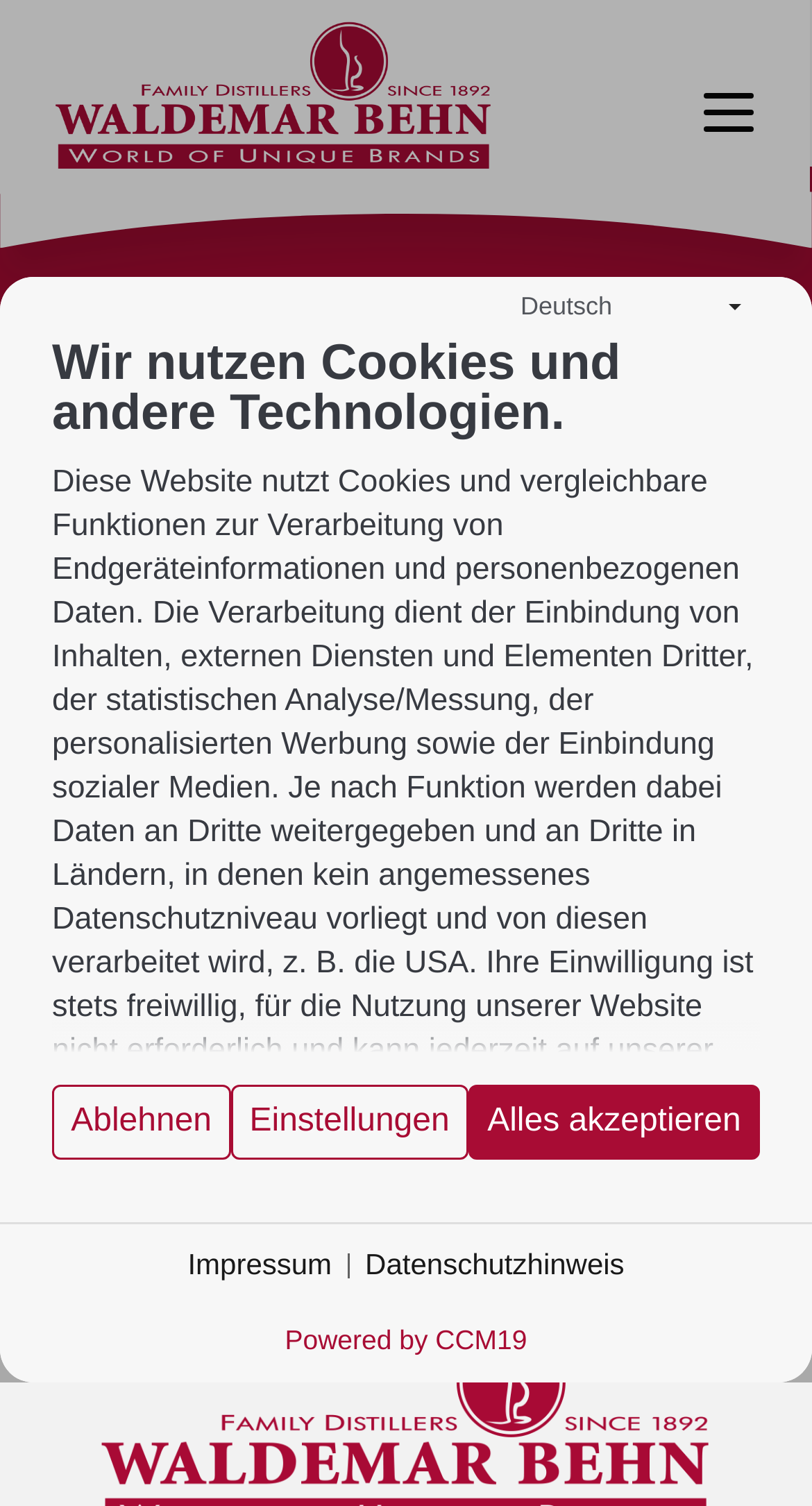From the webpage screenshot, identify the region described by alt="Waldemar Behn". Provide the bounding box coordinates as (top-left x, top-left y, bottom-right x, bottom-right y), with each value being a floating point number between 0 and 1.

[0.062, 0.011, 0.612, 0.118]